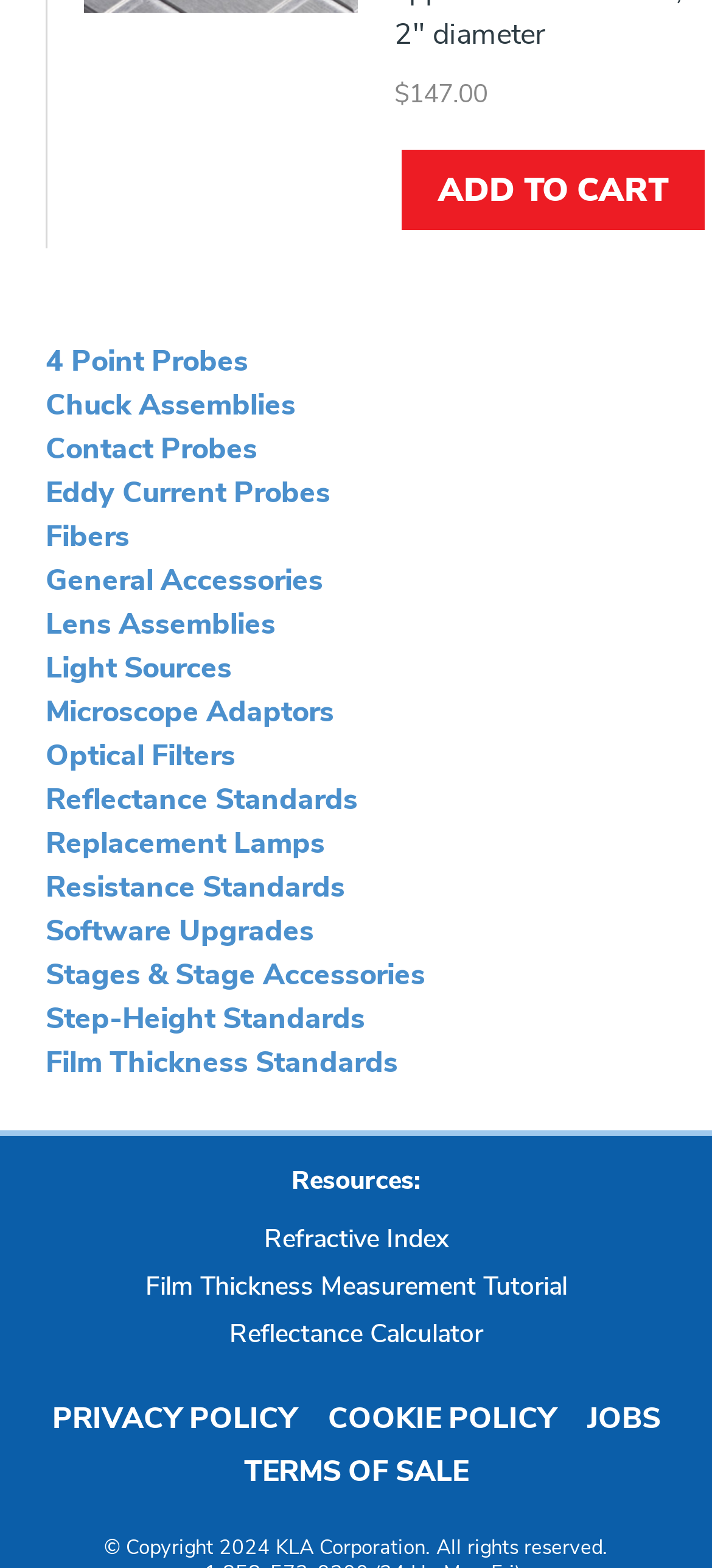Find the bounding box coordinates of the area that needs to be clicked in order to achieve the following instruction: "Check Reflectance Calculator". The coordinates should be specified as four float numbers between 0 and 1, i.e., [left, top, right, bottom].

[0.322, 0.839, 0.678, 0.861]